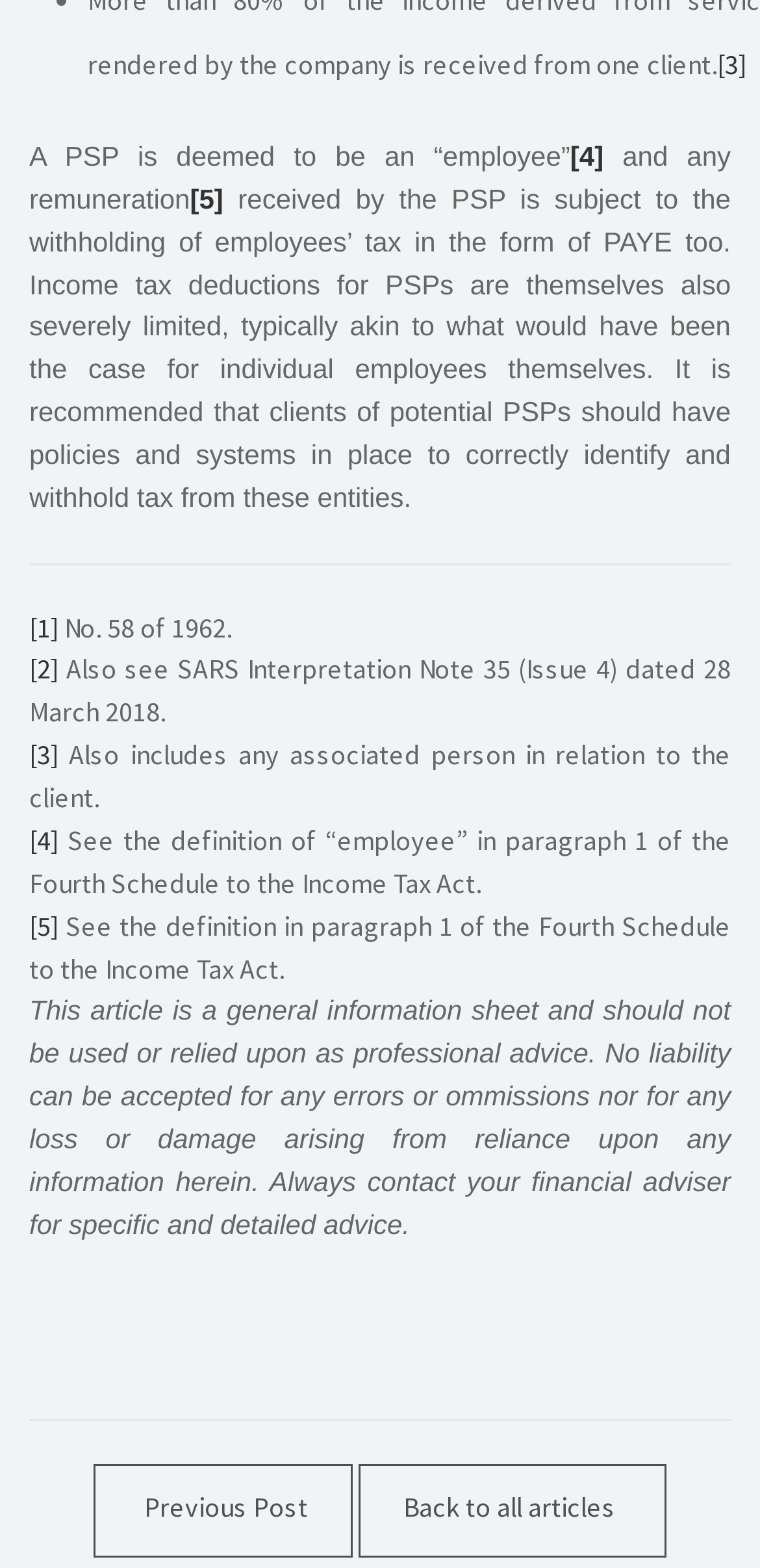Determine the bounding box coordinates of the clickable element to complete this instruction: "Learn more about the definition of employee". Provide the coordinates in the format of four float numbers between 0 and 1, [left, top, right, bottom].

[0.75, 0.089, 0.794, 0.109]